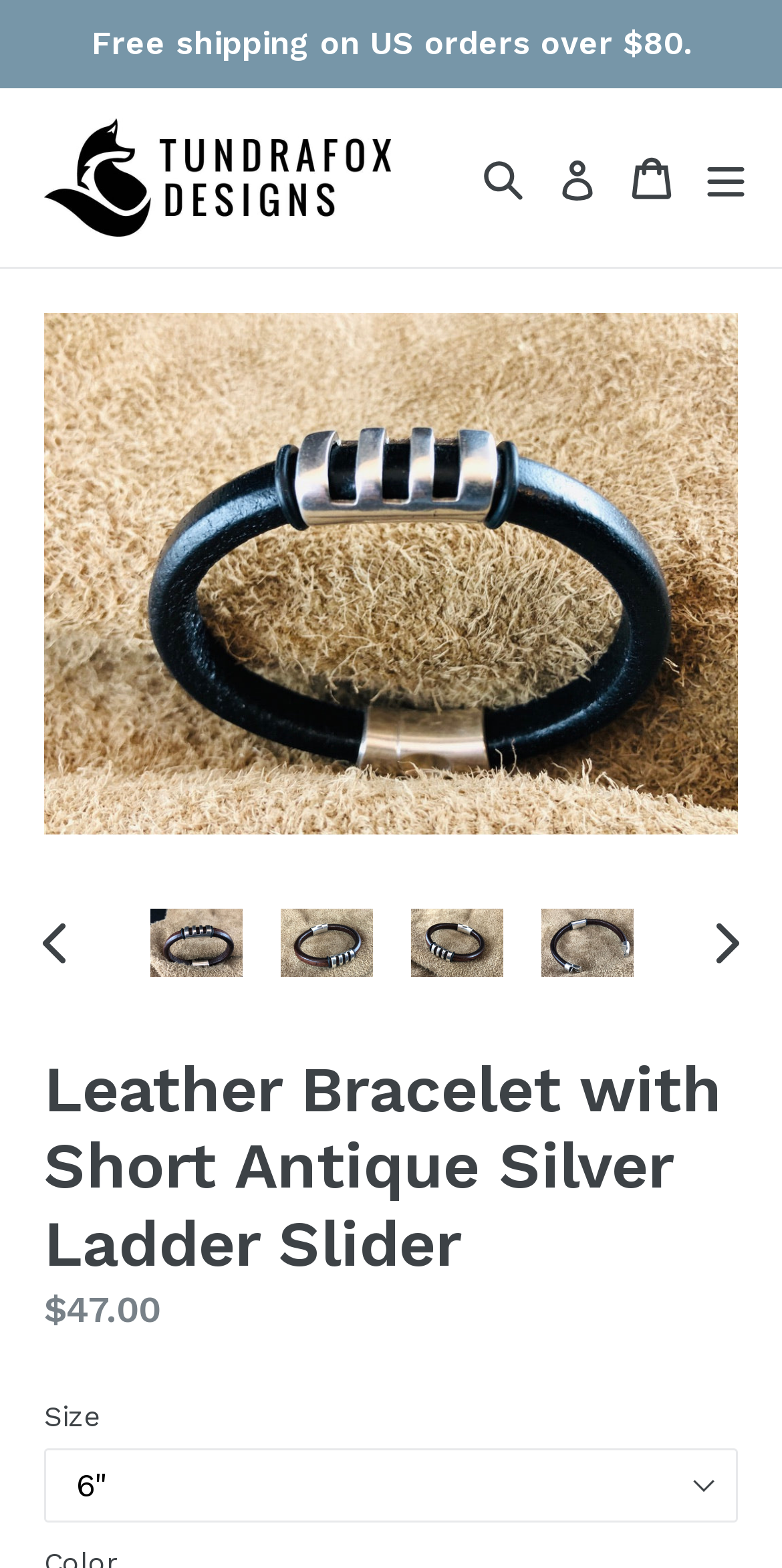What is the function of the button with the text 'Search'?
Answer with a single word or short phrase according to what you see in the image.

To search